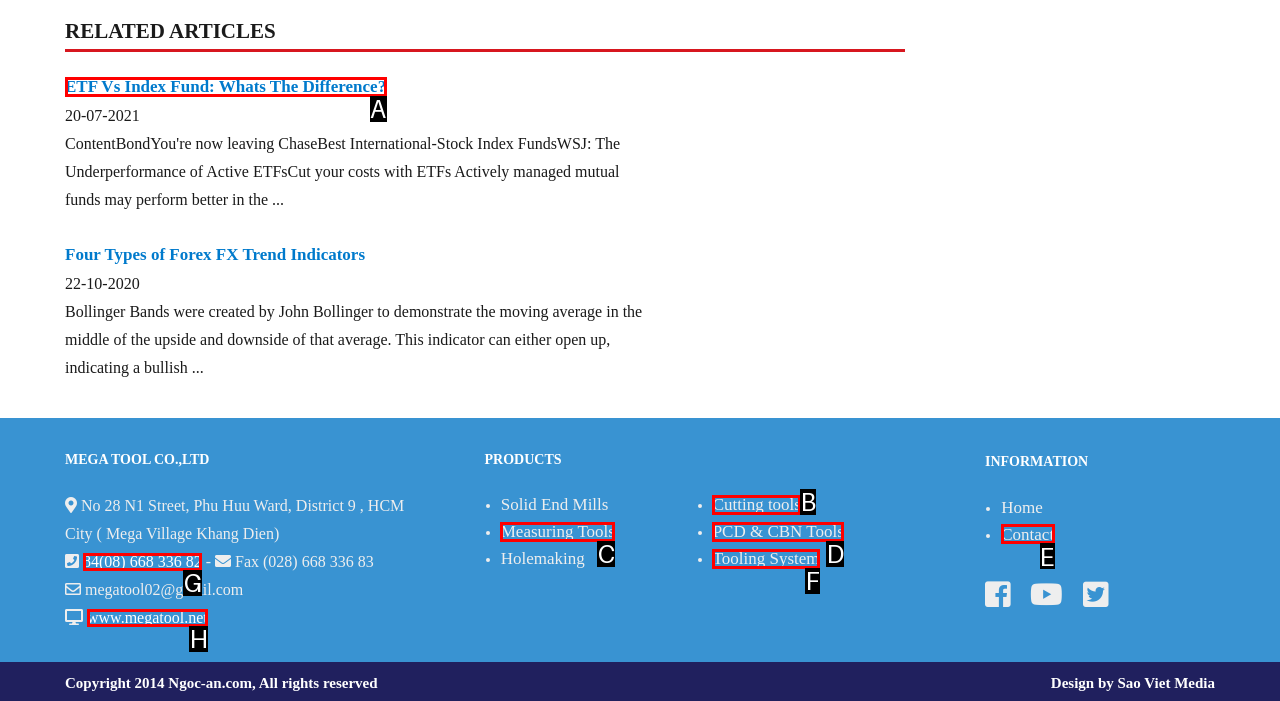Determine which HTML element best suits the description: Measuring Tools. Reply with the letter of the matching option.

C